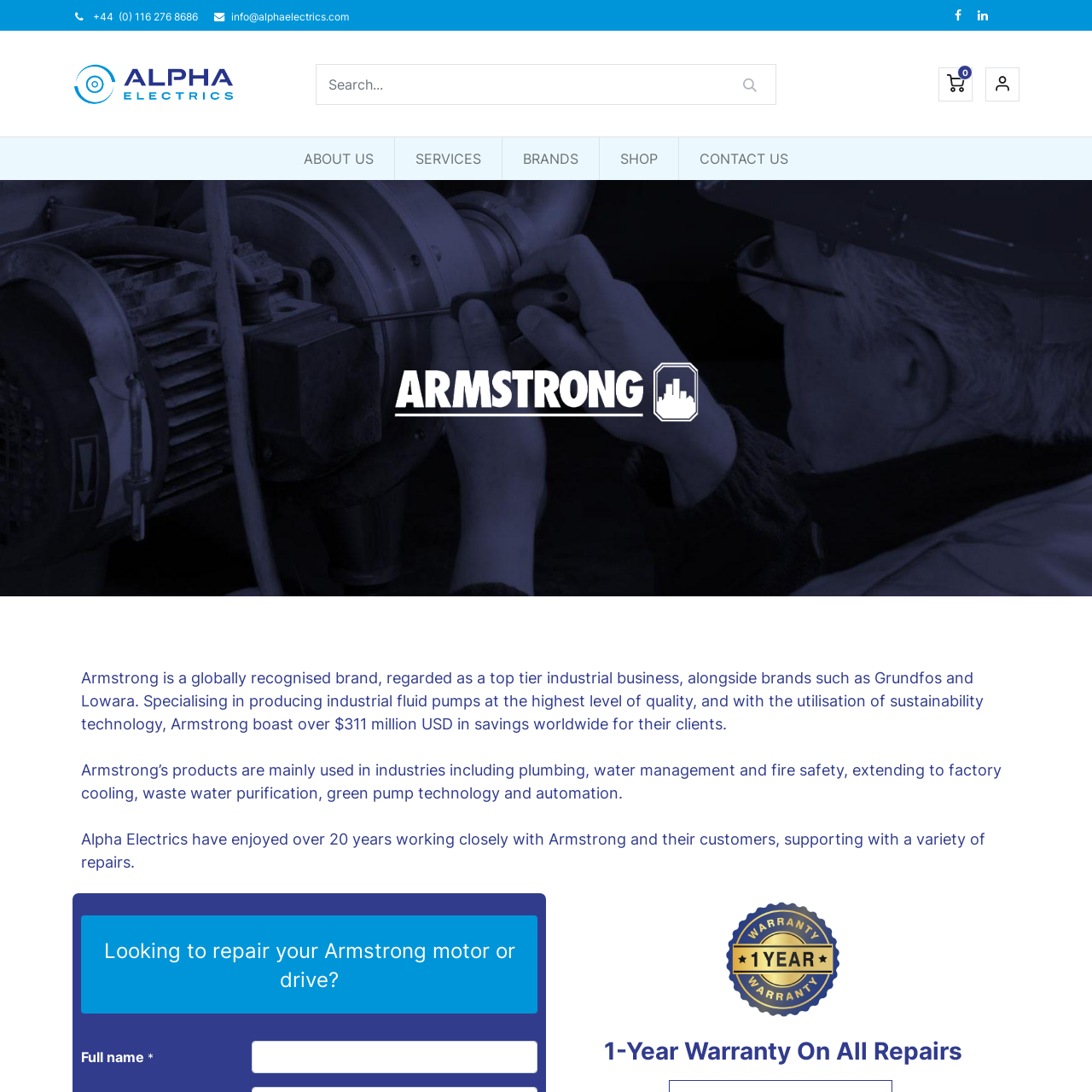Pinpoint the bounding box coordinates of the clickable area needed to execute the instruction: "Learn more about Armstrong pumps". The coordinates should be specified as four float numbers between 0 and 1, i.e., [left, top, right, bottom].

[0.326, 0.296, 0.674, 0.421]